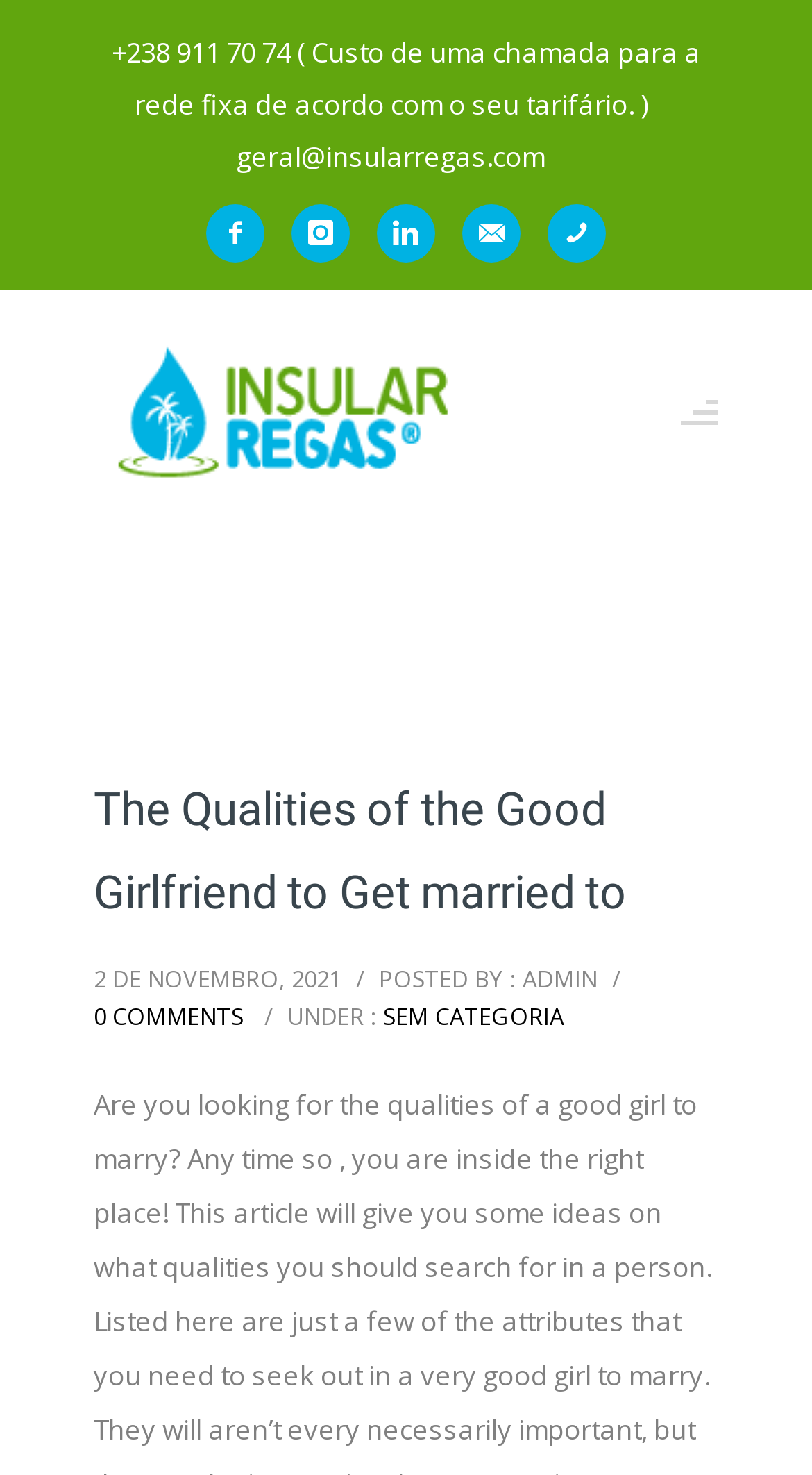Locate the UI element described by Connected Vehicles in the provided webpage screenshot. Return the bounding box coordinates in the format (top-left x, top-left y, bottom-right x, bottom-right y), ensuring all values are between 0 and 1.

None